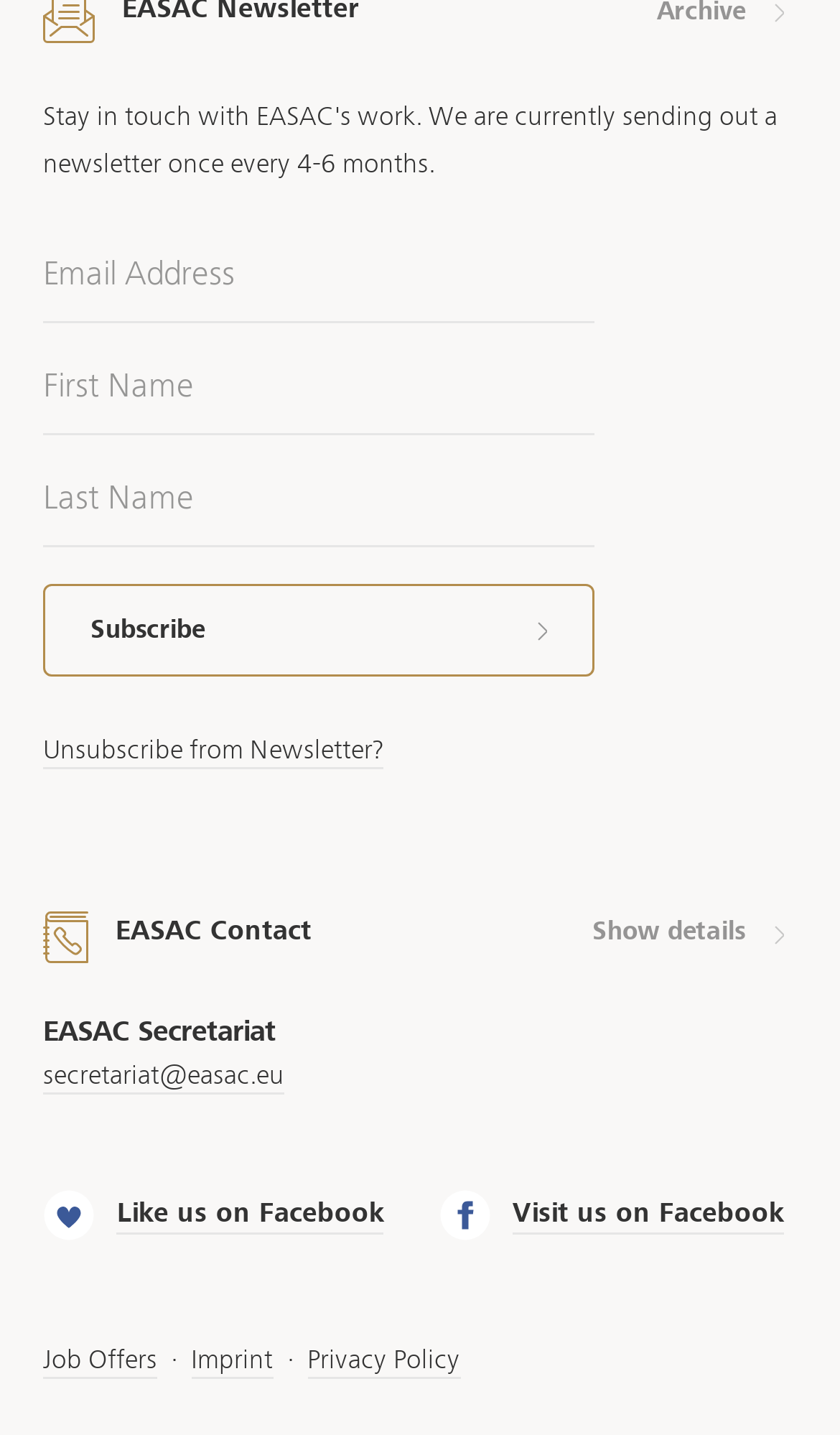Please locate the bounding box coordinates of the element that should be clicked to achieve the given instruction: "Visit EASAC on Facebook".

[0.523, 0.837, 0.933, 0.856]